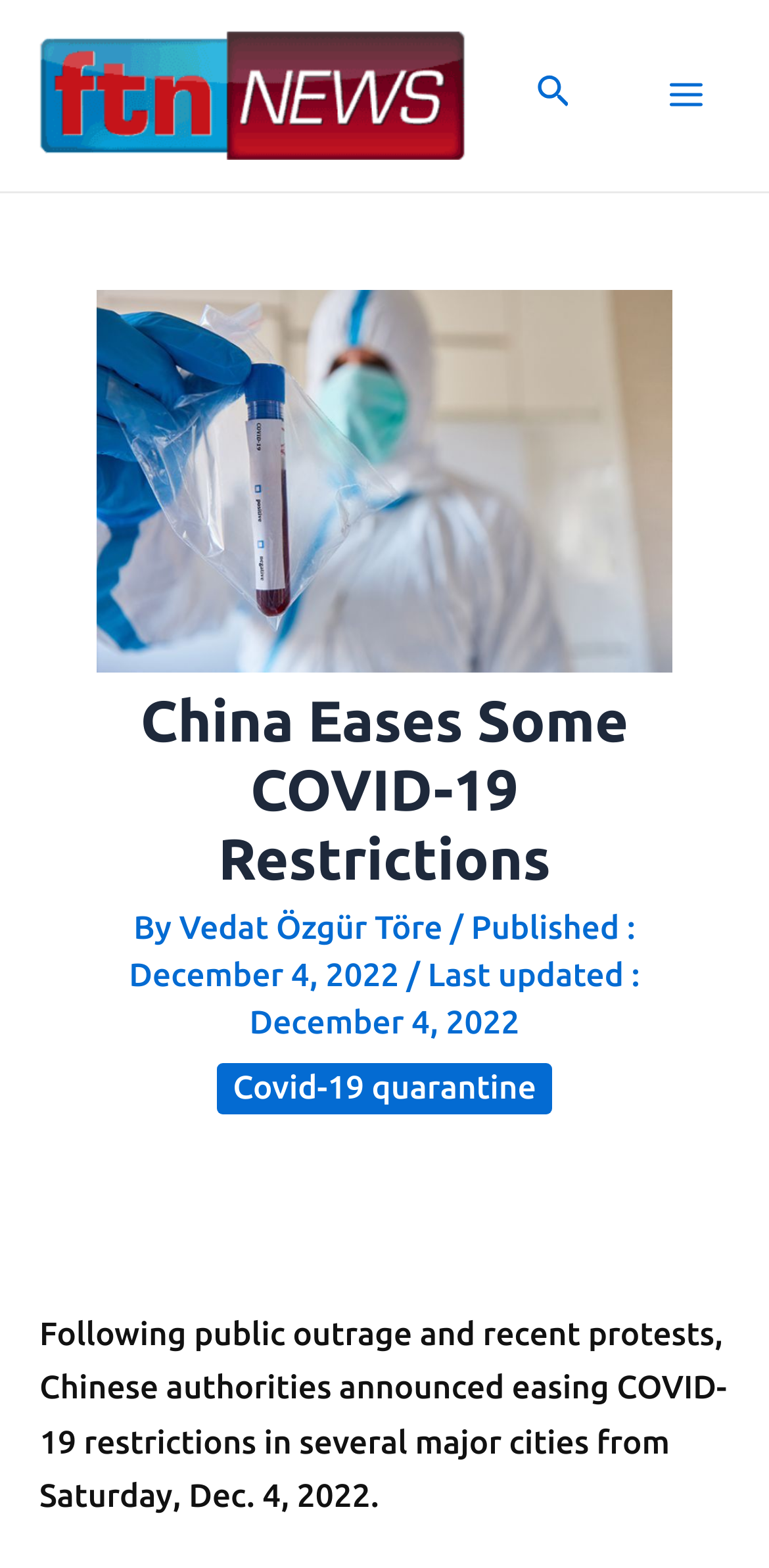Describe every aspect of the webpage comprehensively.

The webpage appears to be a news article about China easing COVID-19 restrictions. At the top left, there is a link to "FTN NEWS: Focus on Travel News" accompanied by an image with the same description. To the right of this, there is a search icon link with a small image. Further to the right, there is a main menu button with an image.

Below these top elements, there is a large image related to COVID-19 testing, taking up most of the width of the page. Above this image, there is a heading that reads "China Eases Some COVID-19 Restrictions". 

To the right of the heading, there is a byline with the author's name, "Vedat Özgür Töre", and the publication date, "December 4, 2022". Below the heading, there is a link to "Covid-19 quarantine" and a paragraph of text that summarizes the article, stating that Chinese authorities have announced the easing of COVID-19 restrictions in several major cities following public outrage and recent protests.